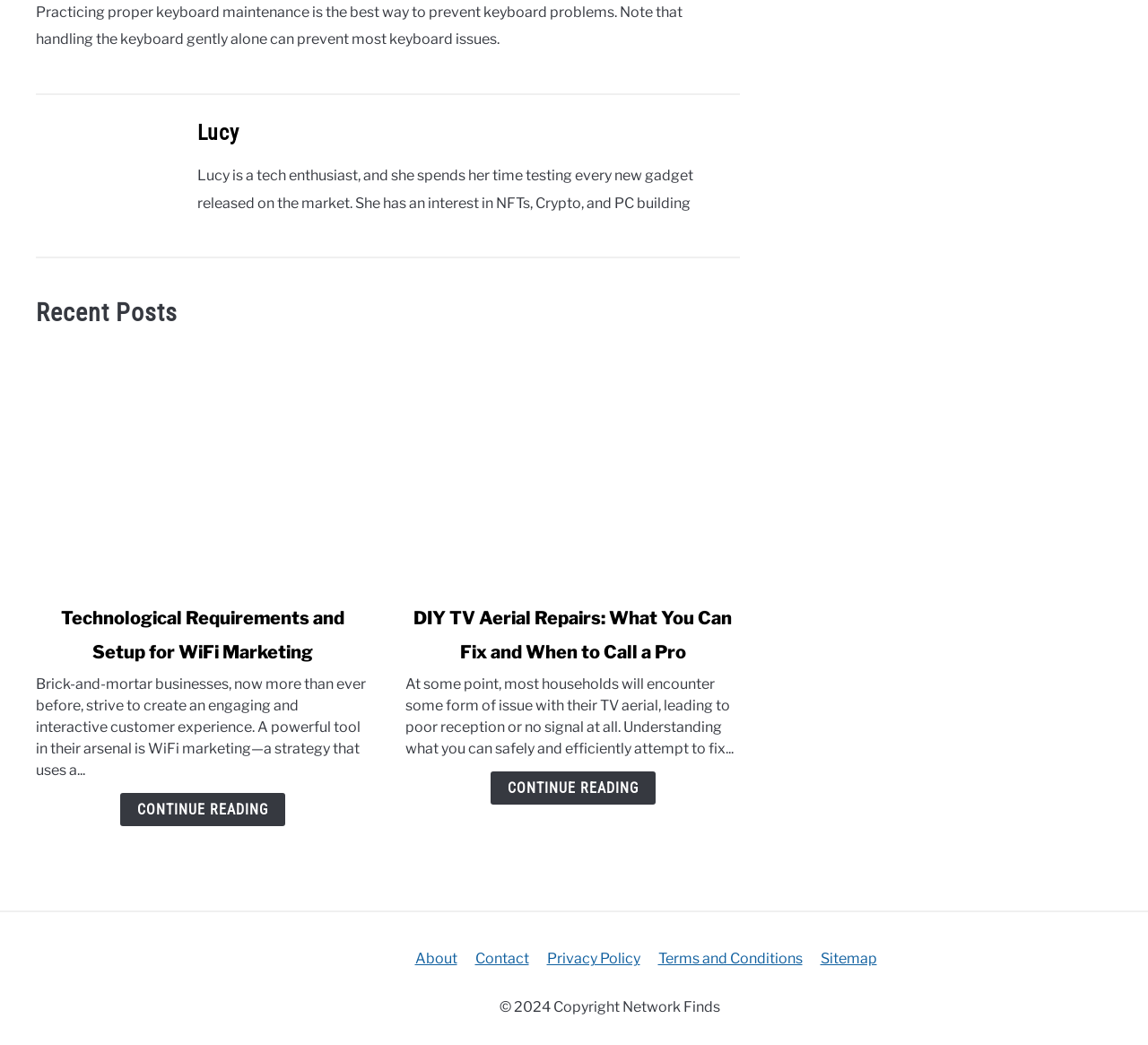What is the copyright year mentioned on the webpage?
Using the image provided, answer with just one word or phrase.

2024